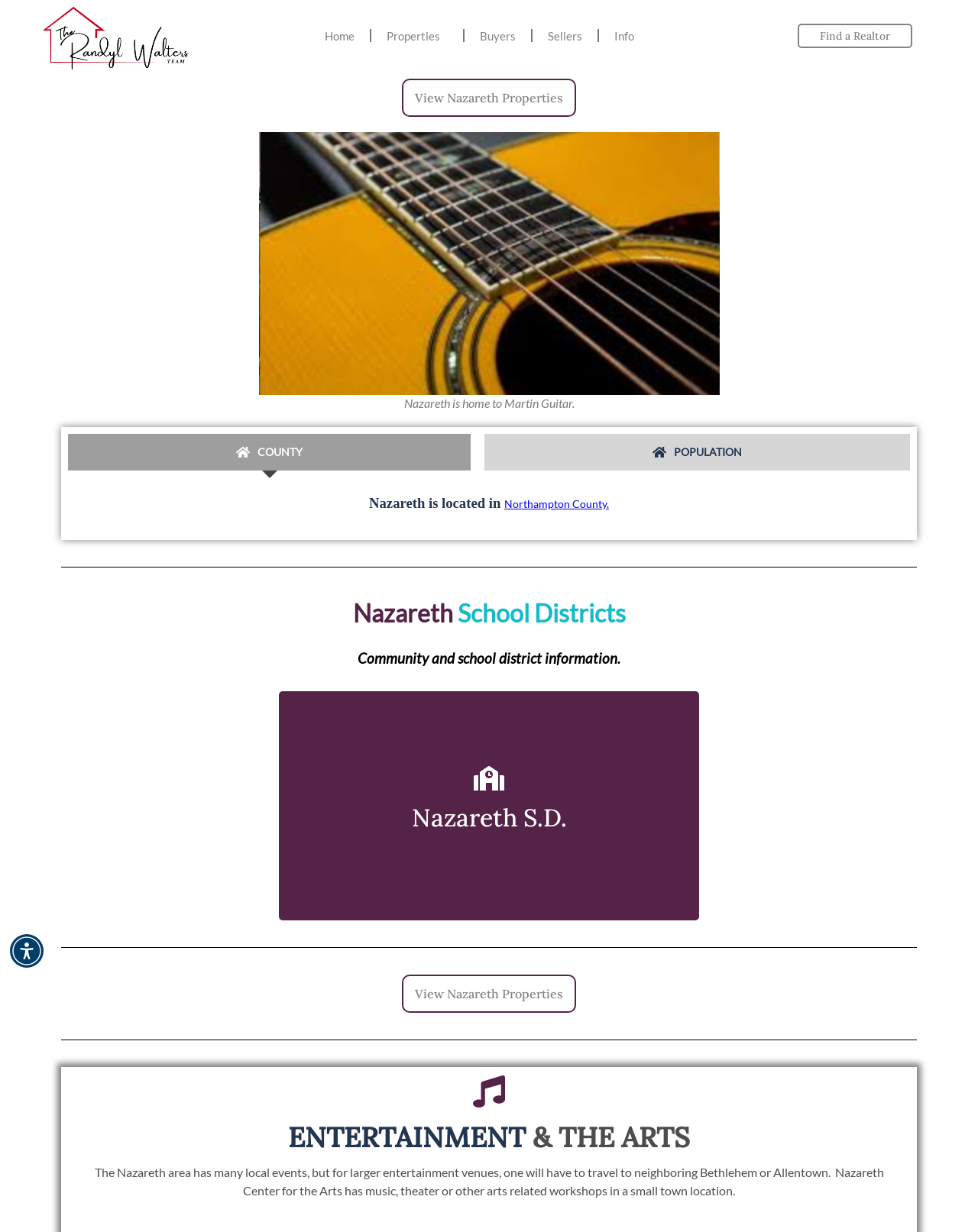Locate the bounding box coordinates of the element I should click to achieve the following instruction: "Find a Realtor".

[0.816, 0.019, 0.933, 0.039]